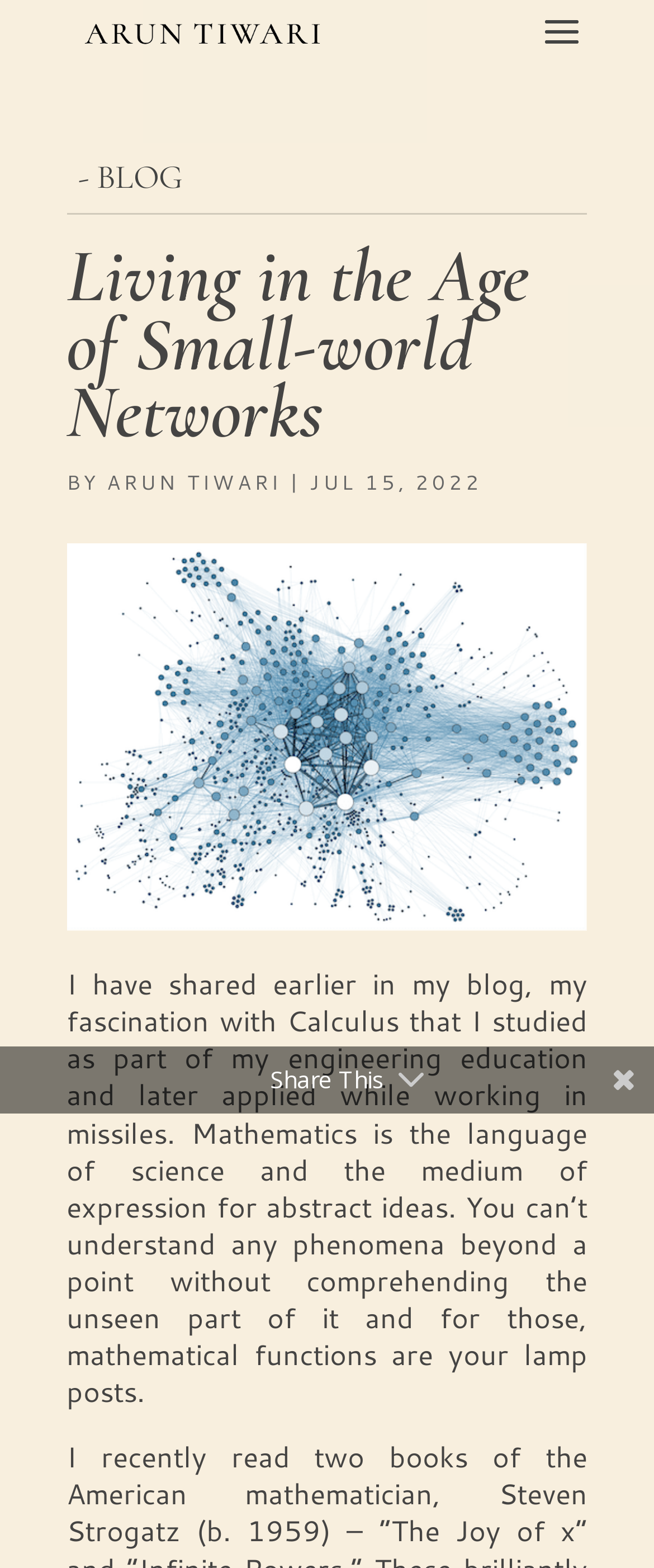What is the author's name?
Refer to the image and answer the question using a single word or phrase.

Arun Tiwari